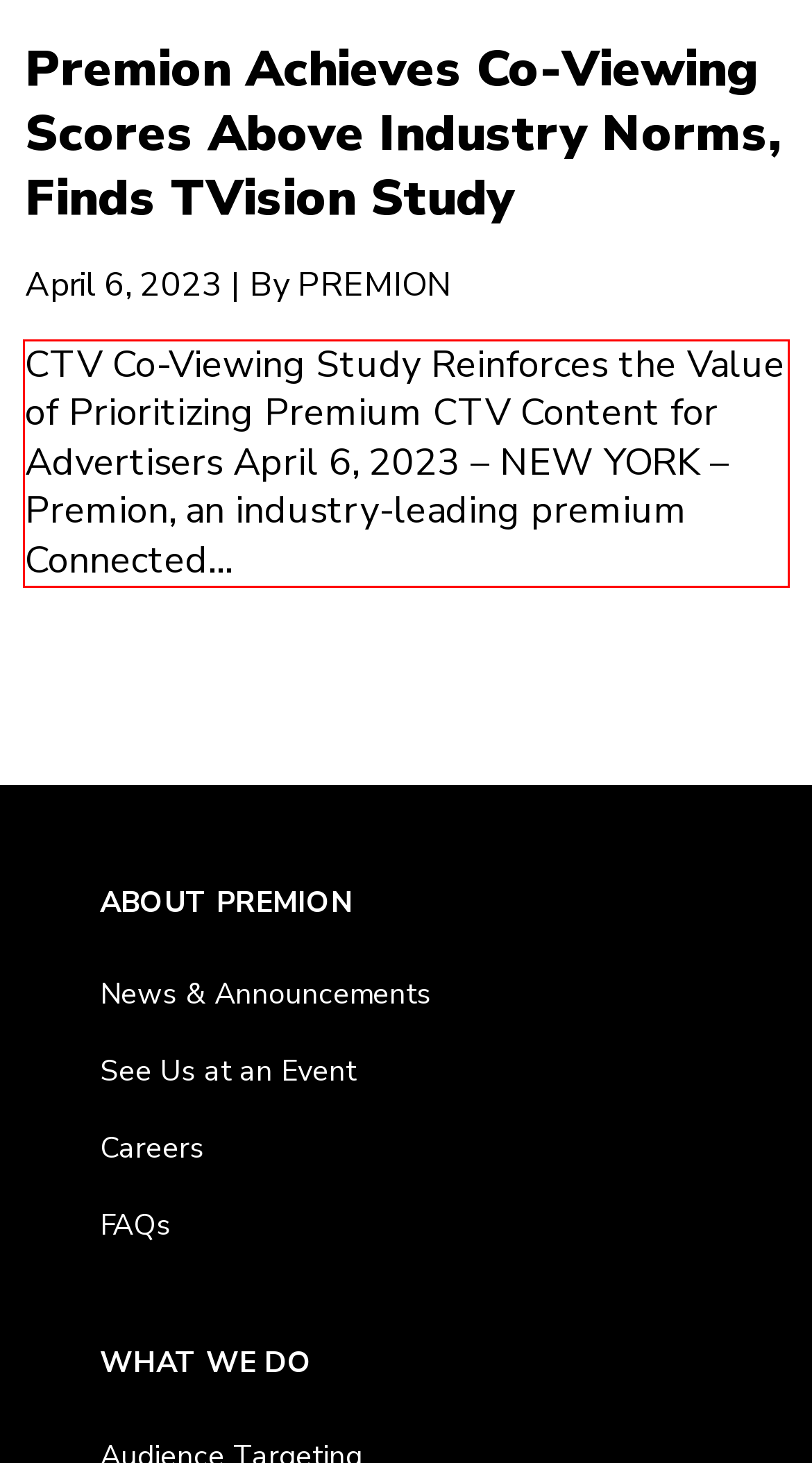Within the screenshot of a webpage, identify the red bounding box and perform OCR to capture the text content it contains.

CTV Co-Viewing Study Reinforces the Value of Prioritizing Premium CTV Content for Advertisers April 6, 2023 – NEW YORK – Premion, an industry-leading premium Connected…